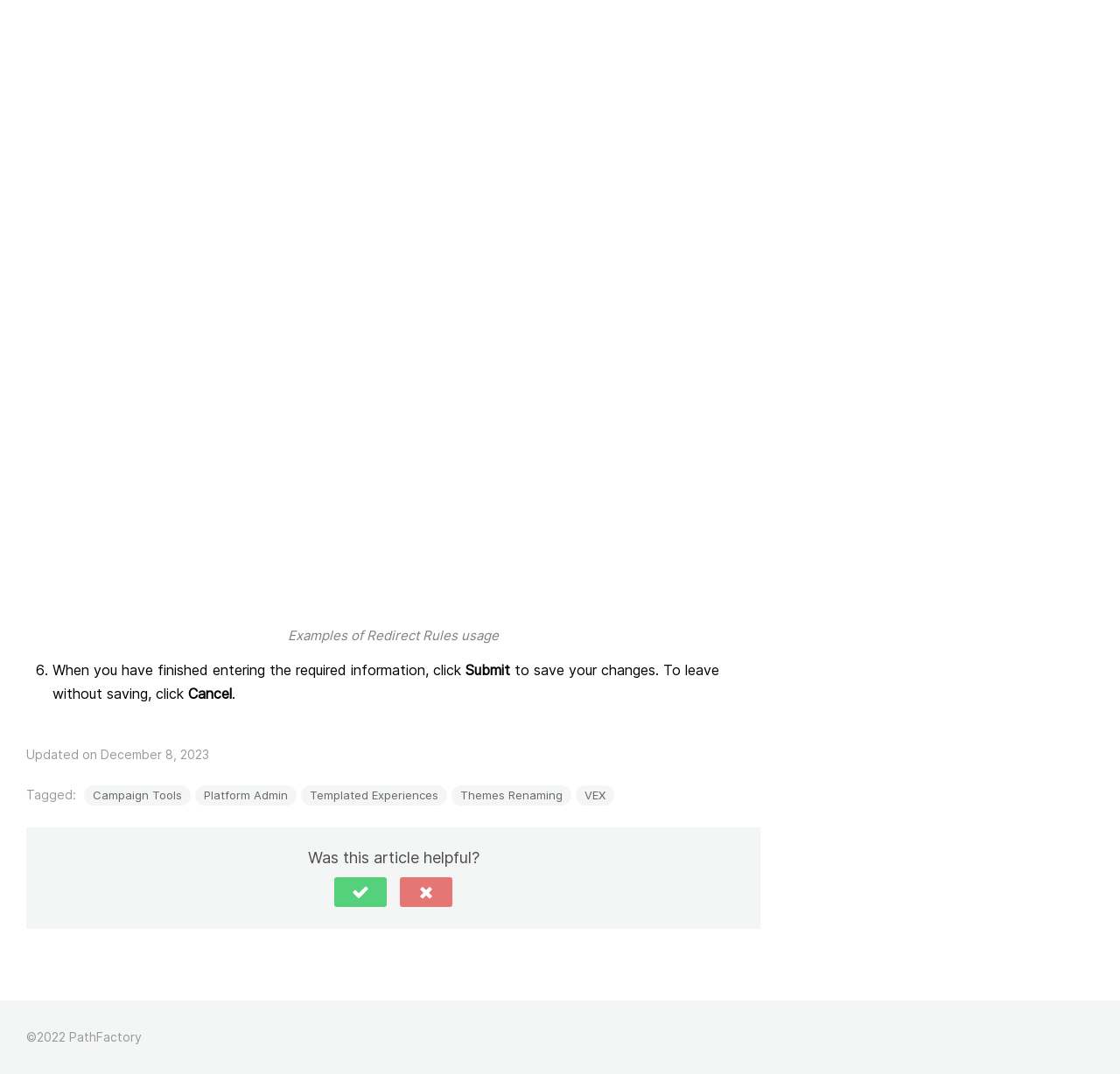Identify the bounding box coordinates for the element that needs to be clicked to fulfill this instruction: "Click Cancel to leave without saving". Provide the coordinates in the format of four float numbers between 0 and 1: [left, top, right, bottom].

[0.168, 0.638, 0.207, 0.654]